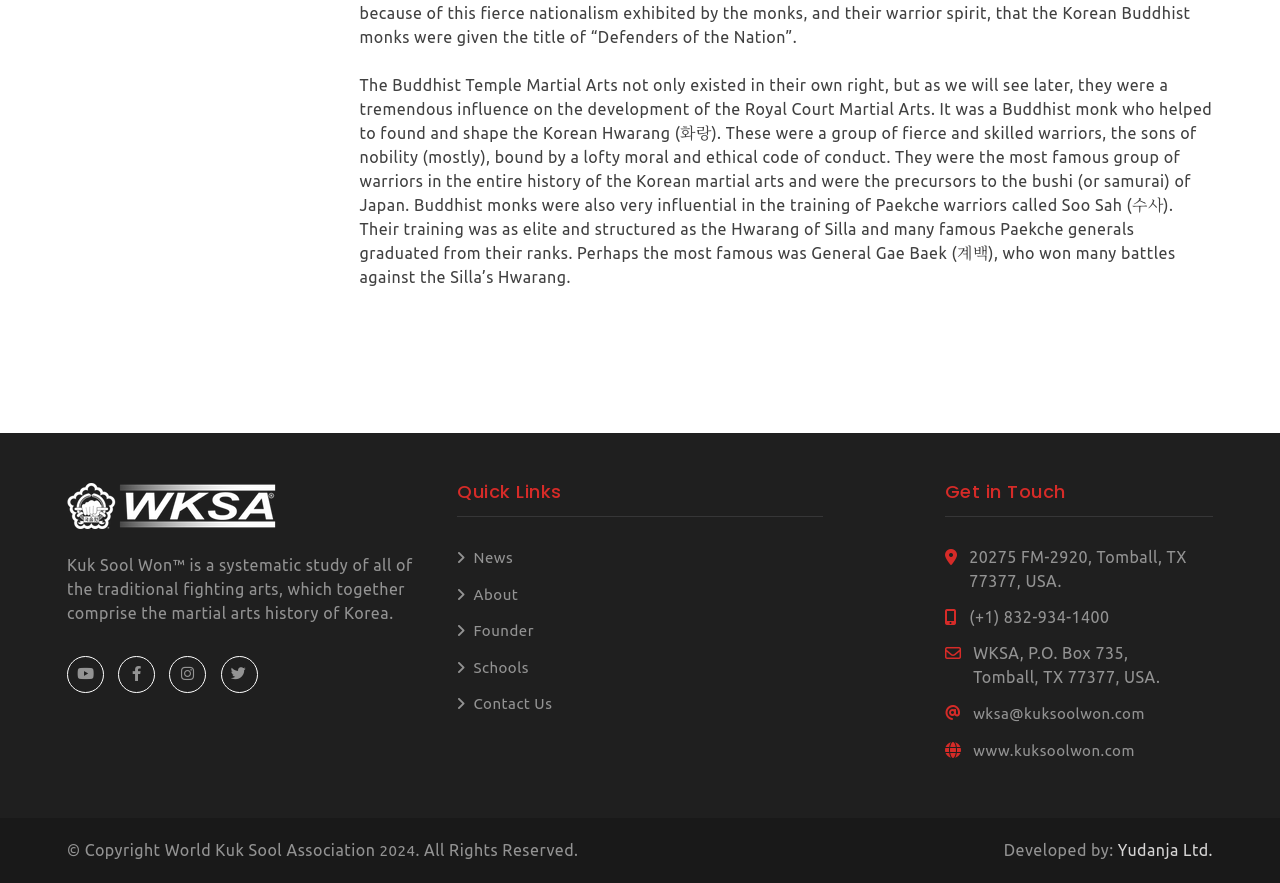What is the year of copyright for the World Kuk Sool Association?
Utilize the image to construct a detailed and well-explained answer.

I found the answer by looking at the copyright information at the bottom of the webpage, which says '© Copyright World Kuk Sool Association 2024. All Rights Reserved.'